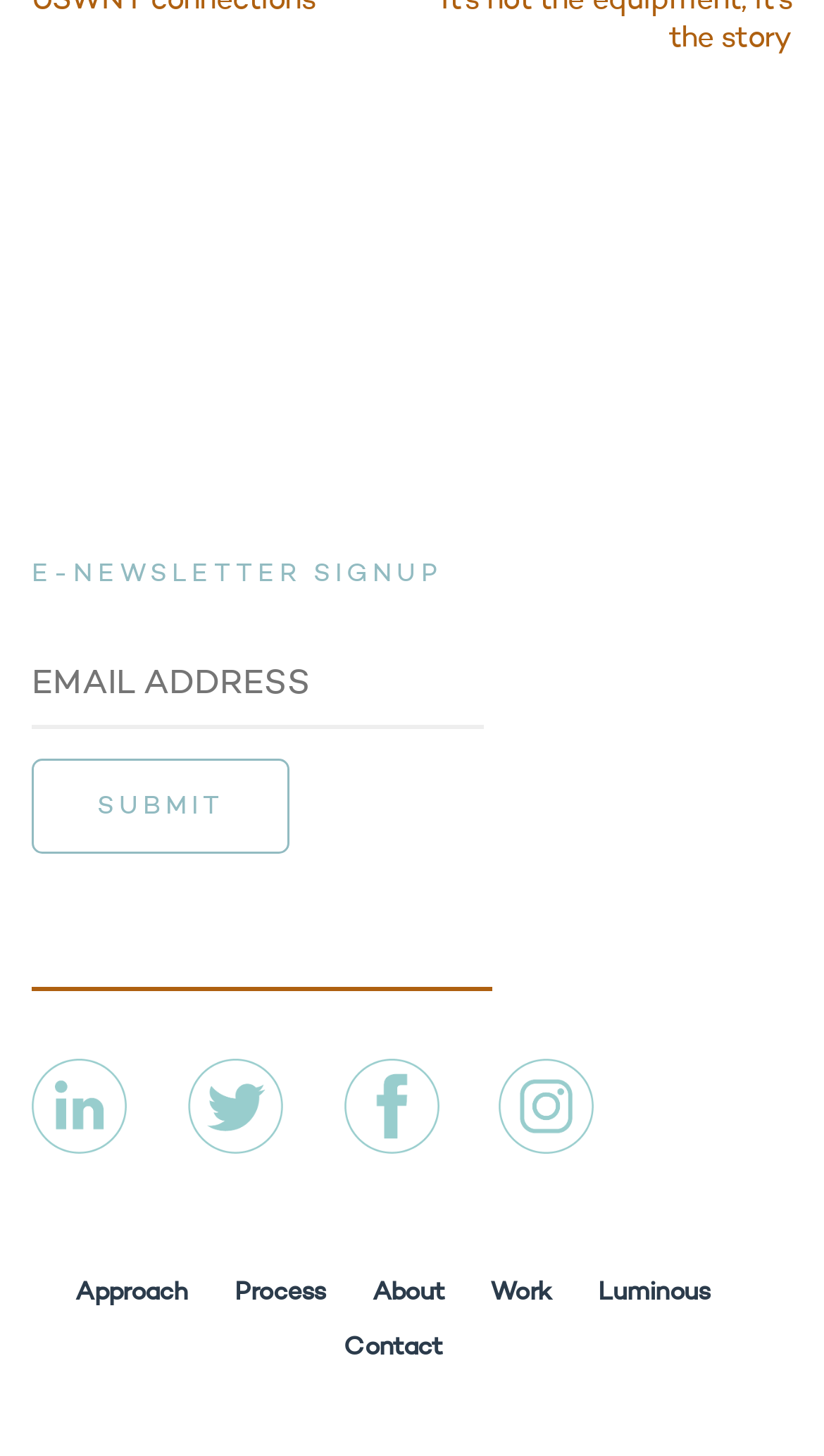Please find the bounding box coordinates of the element that must be clicked to perform the given instruction: "Check the checkbox to save your name and email". The coordinates should be four float numbers from 0 to 1, i.e., [left, top, right, bottom].

None